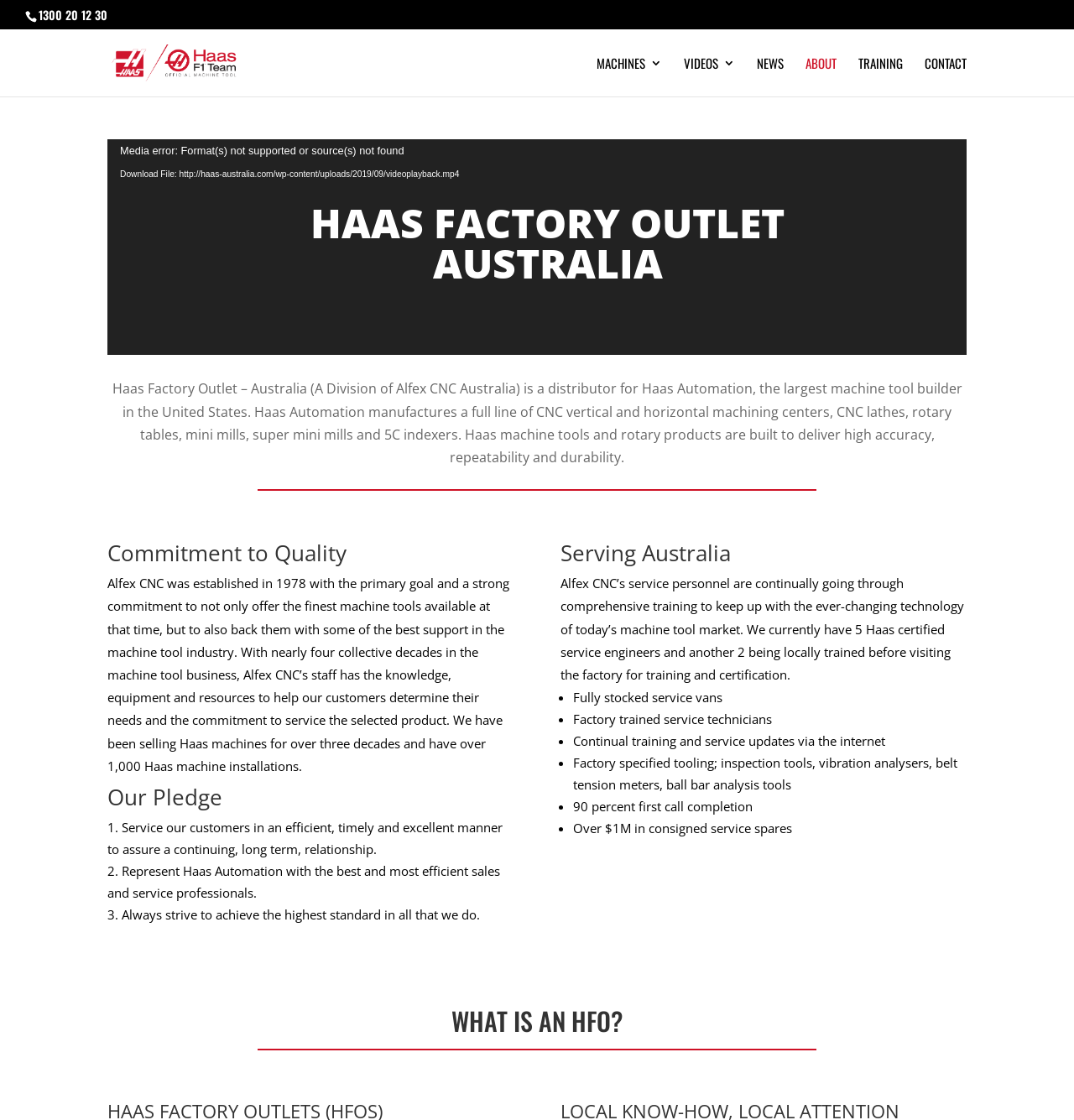Please identify the bounding box coordinates of the clickable region that I should interact with to perform the following instruction: "Click the 'Haas Australia' image". The coordinates should be expressed as four float numbers between 0 and 1, i.e., [left, top, right, bottom].

[0.103, 0.031, 0.288, 0.082]